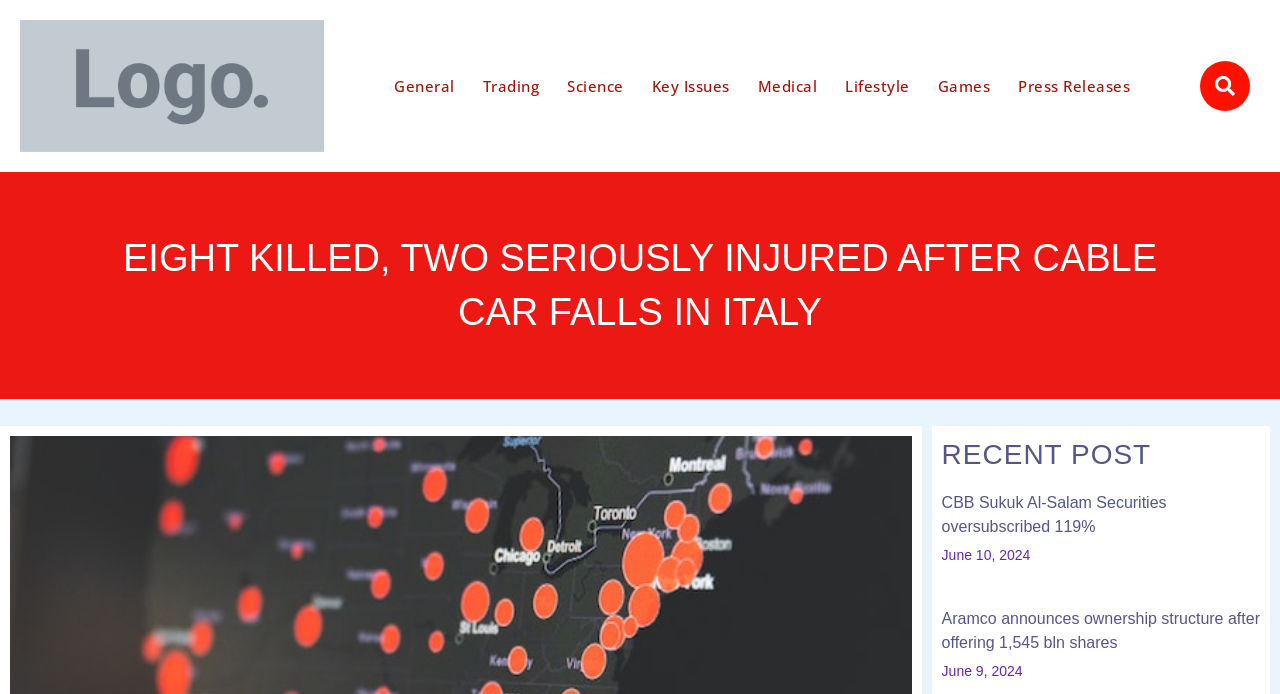Provide your answer in one word or a succinct phrase for the question: 
Are the links in the recent posts section clickable?

Yes